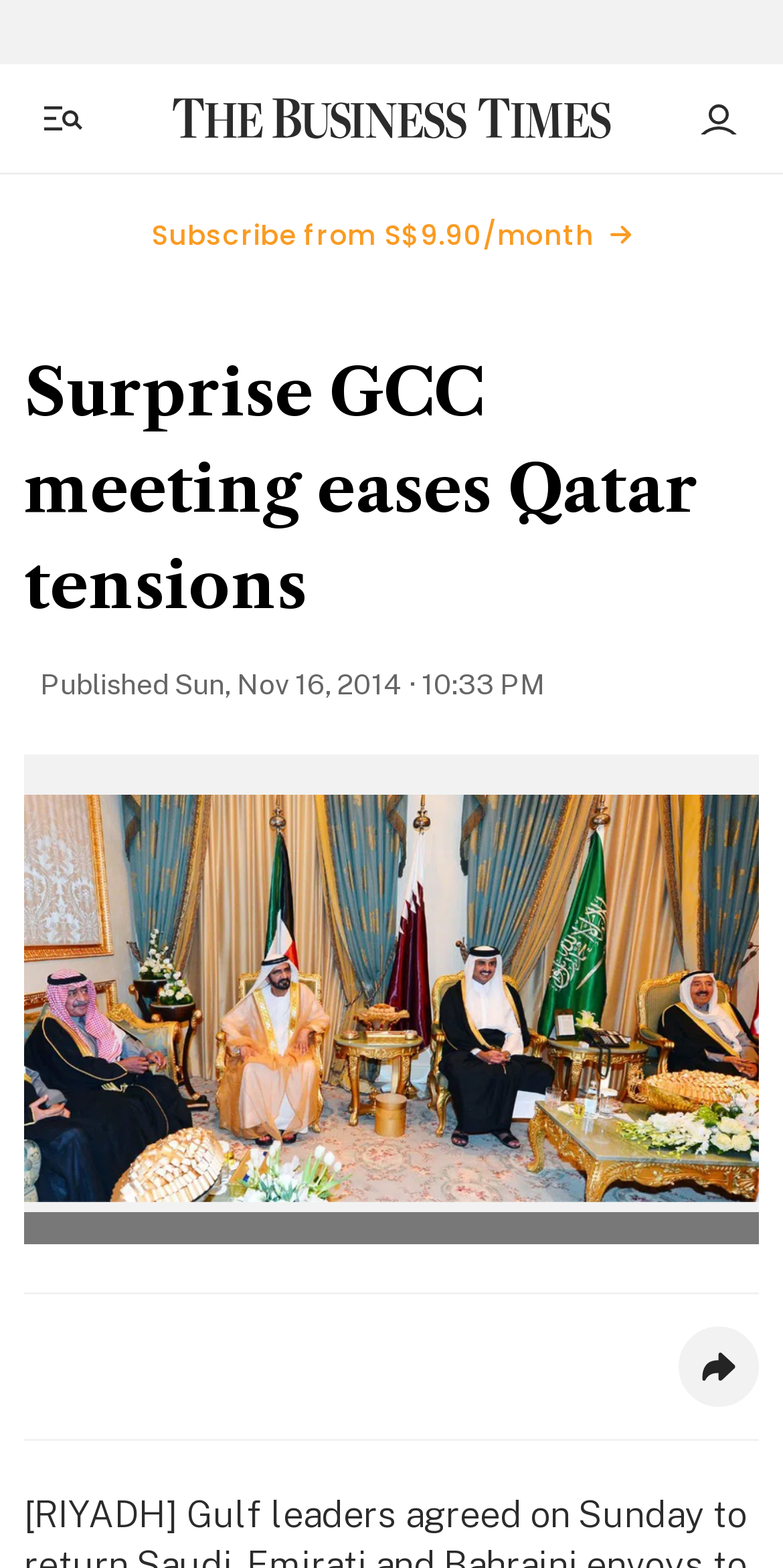Can users share the article?
Look at the image and answer the question with a single word or phrase.

Yes